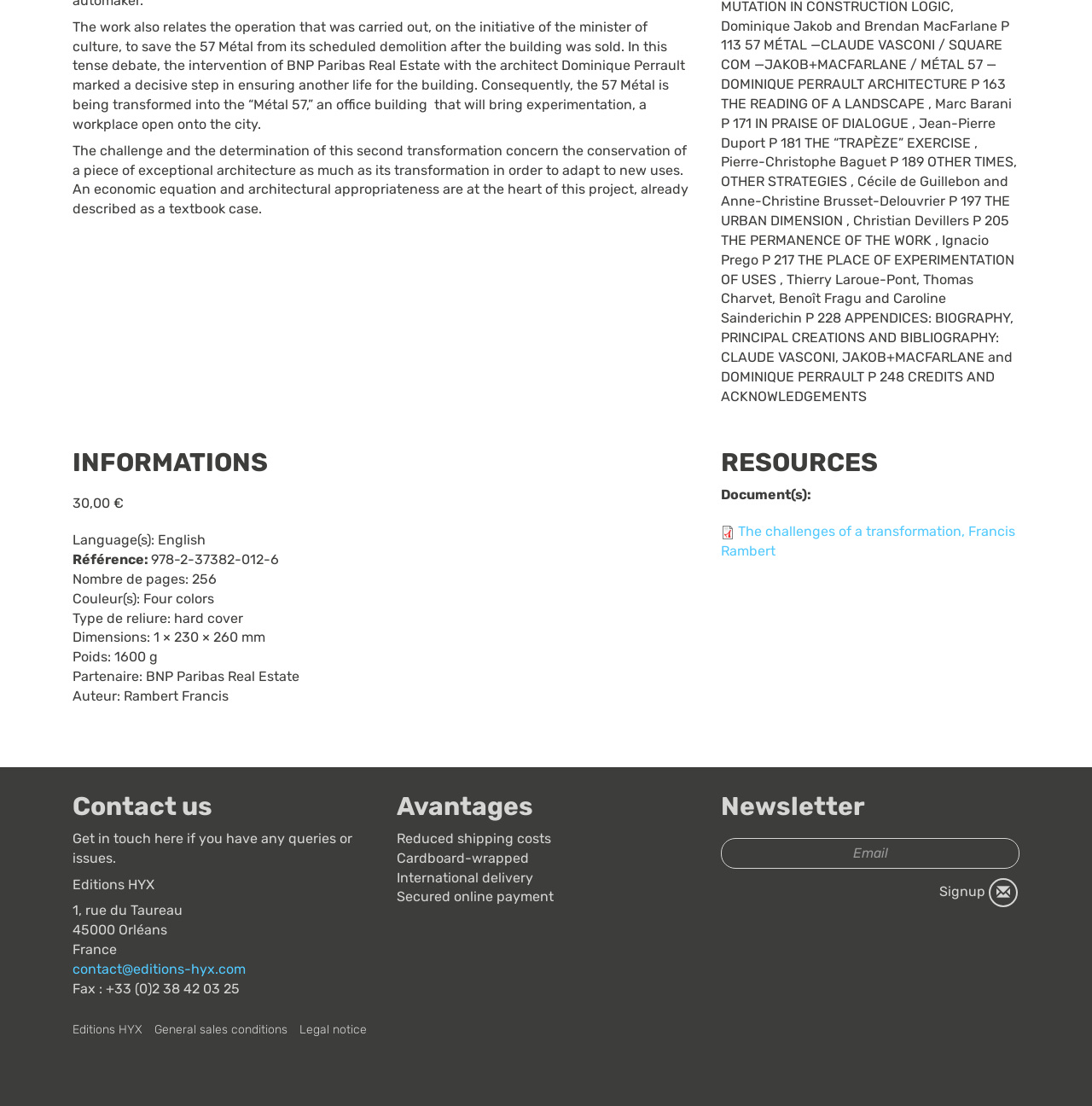Give a short answer to this question using one word or a phrase:
Who is the author of this book?

Rambert Francis